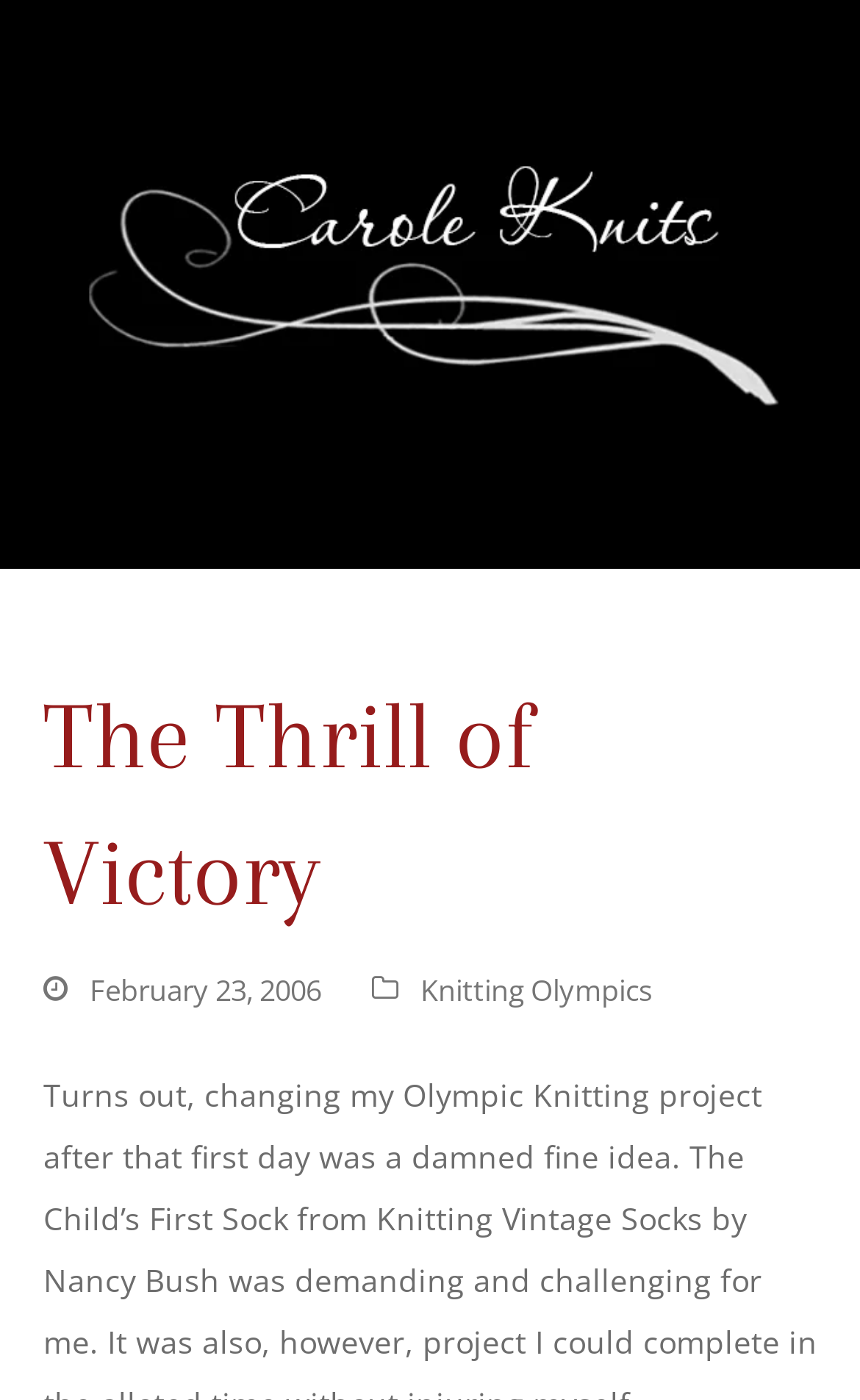Provide the bounding box coordinates for the UI element that is described as: "Knitting Olympics".

[0.488, 0.693, 0.758, 0.721]